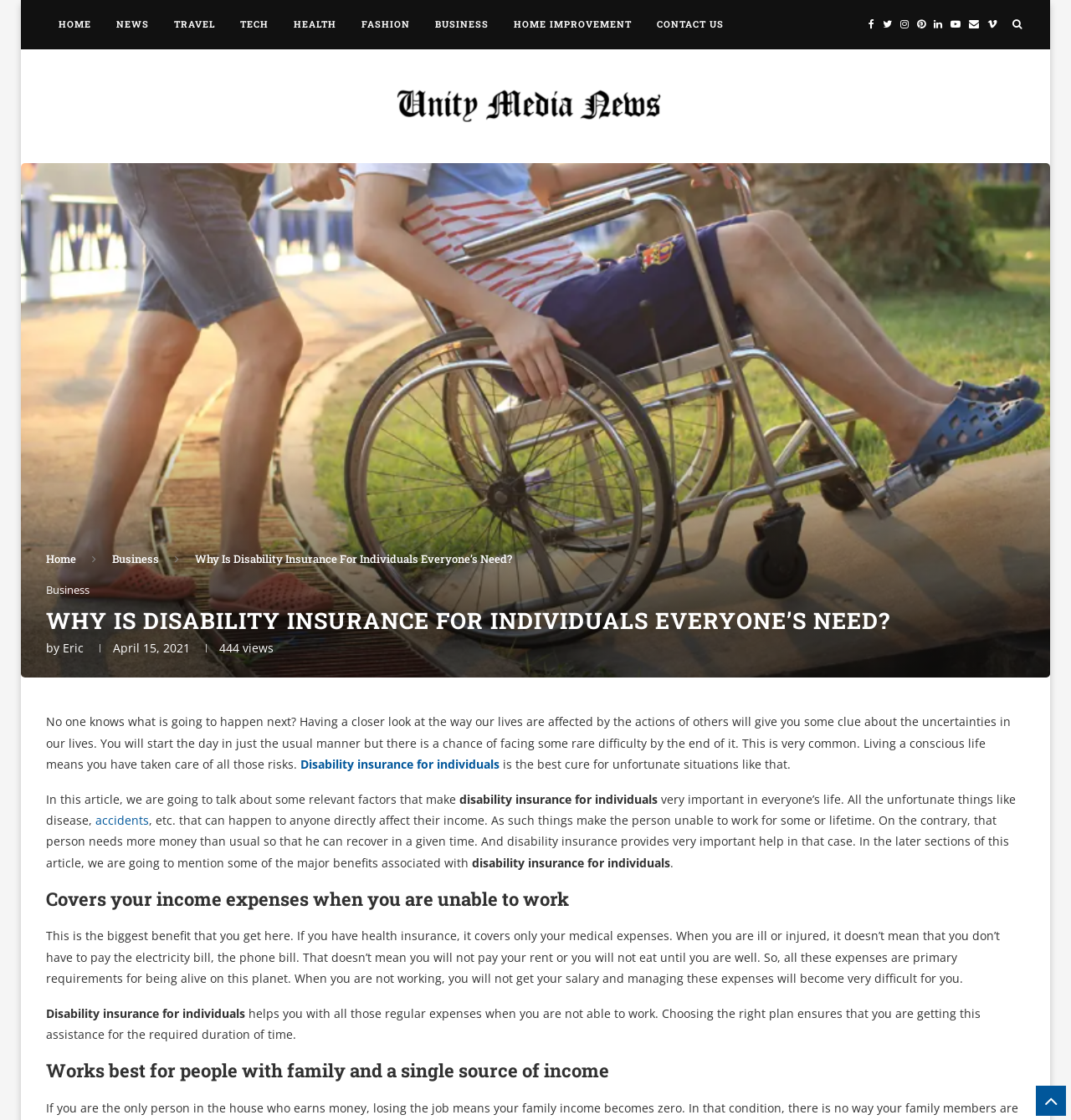Pinpoint the bounding box coordinates of the element to be clicked to execute the instruction: "Click on CONTACT US".

[0.602, 0.0, 0.688, 0.044]